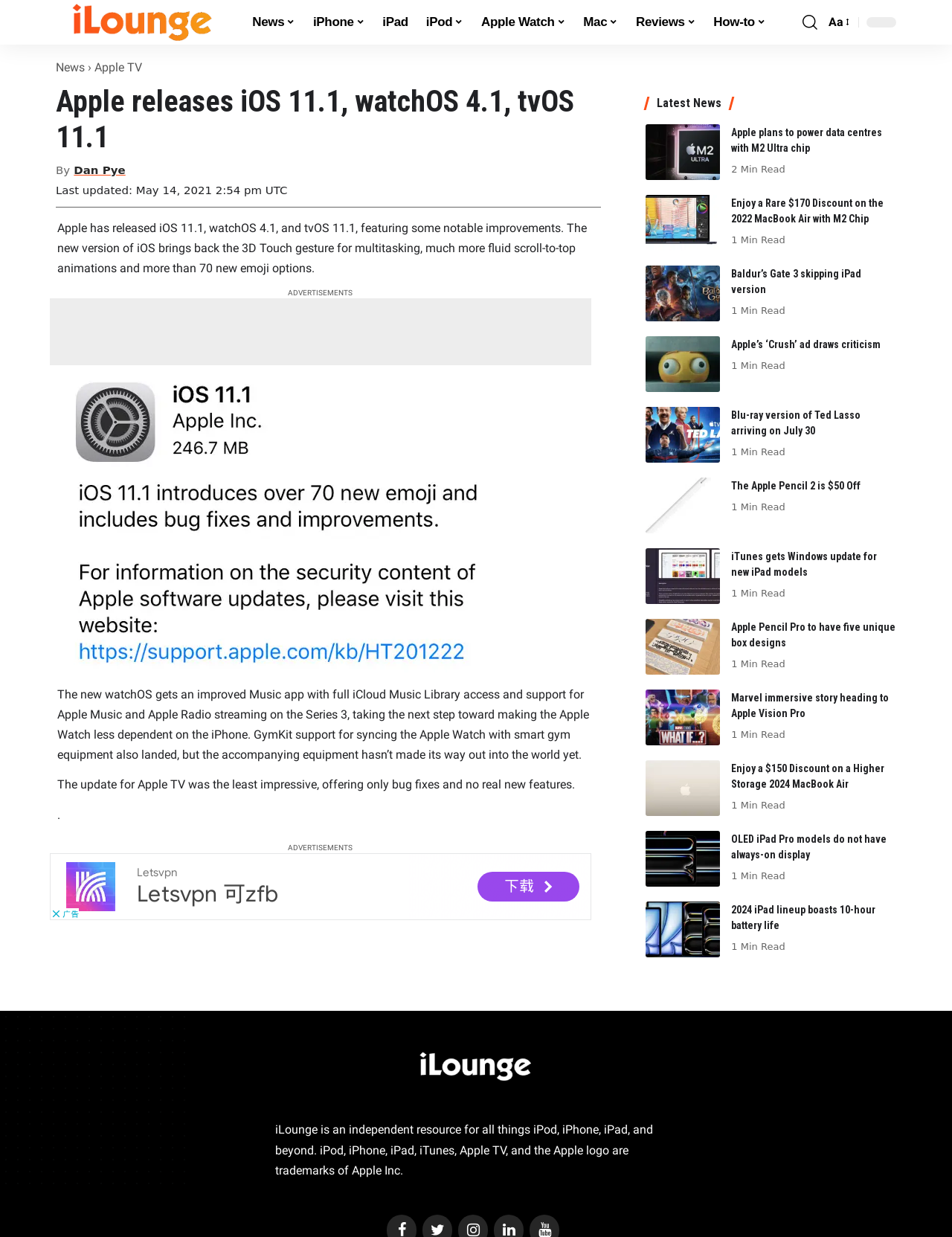Locate the bounding box coordinates of the element that needs to be clicked to carry out the instruction: "Click the 'Mahjong Solitaire – Play Online' link". The coordinates should be given as four float numbers ranging from 0 to 1, i.e., [left, top, right, bottom].

None